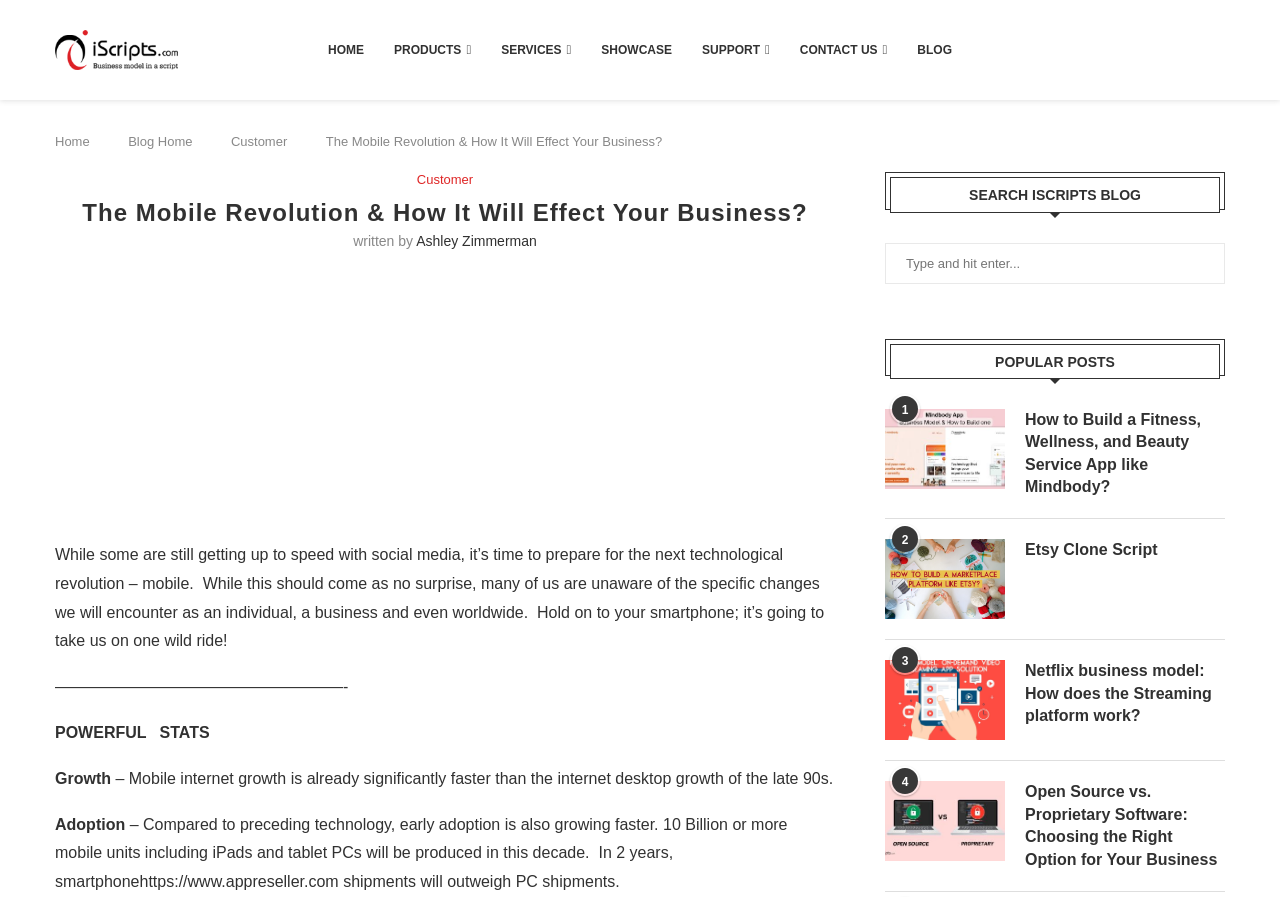Please determine the bounding box coordinates of the element to click in order to execute the following instruction: "Click on the 'HOME' link". The coordinates should be four float numbers between 0 and 1, specified as [left, top, right, bottom].

[0.256, 0.033, 0.284, 0.078]